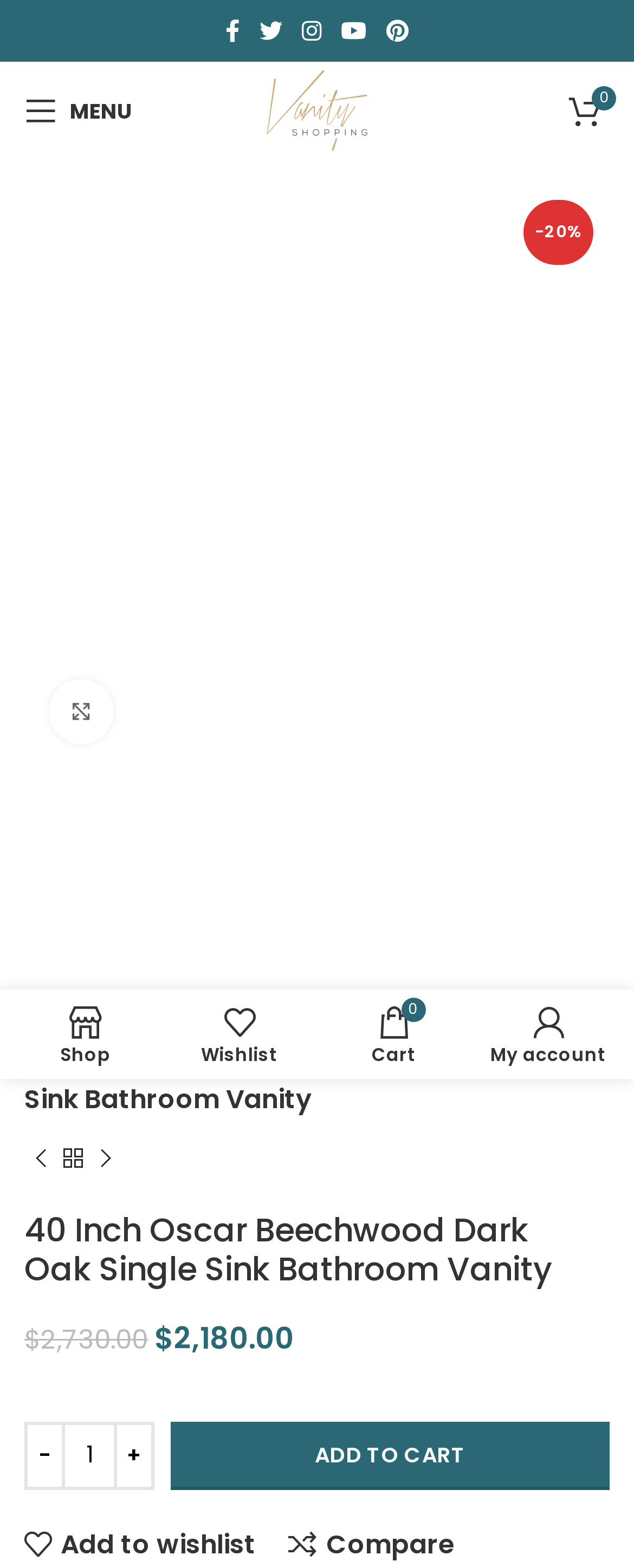Please identify the bounding box coordinates of the clickable area that will allow you to execute the instruction: "Enlarge the product image".

[0.077, 0.433, 0.179, 0.475]